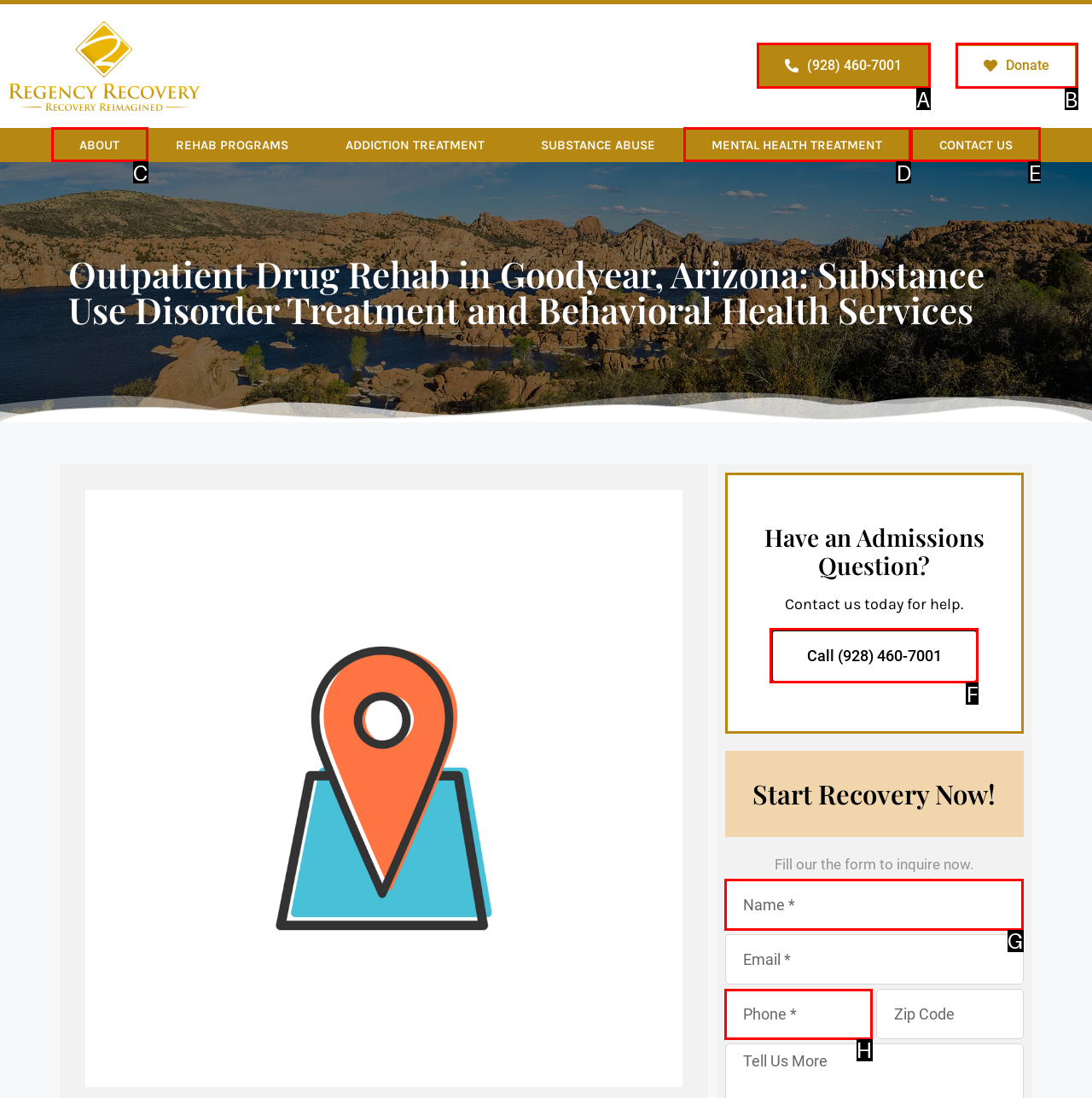What option should I click on to execute the task: Fill in the 'Name' field? Give the letter from the available choices.

G